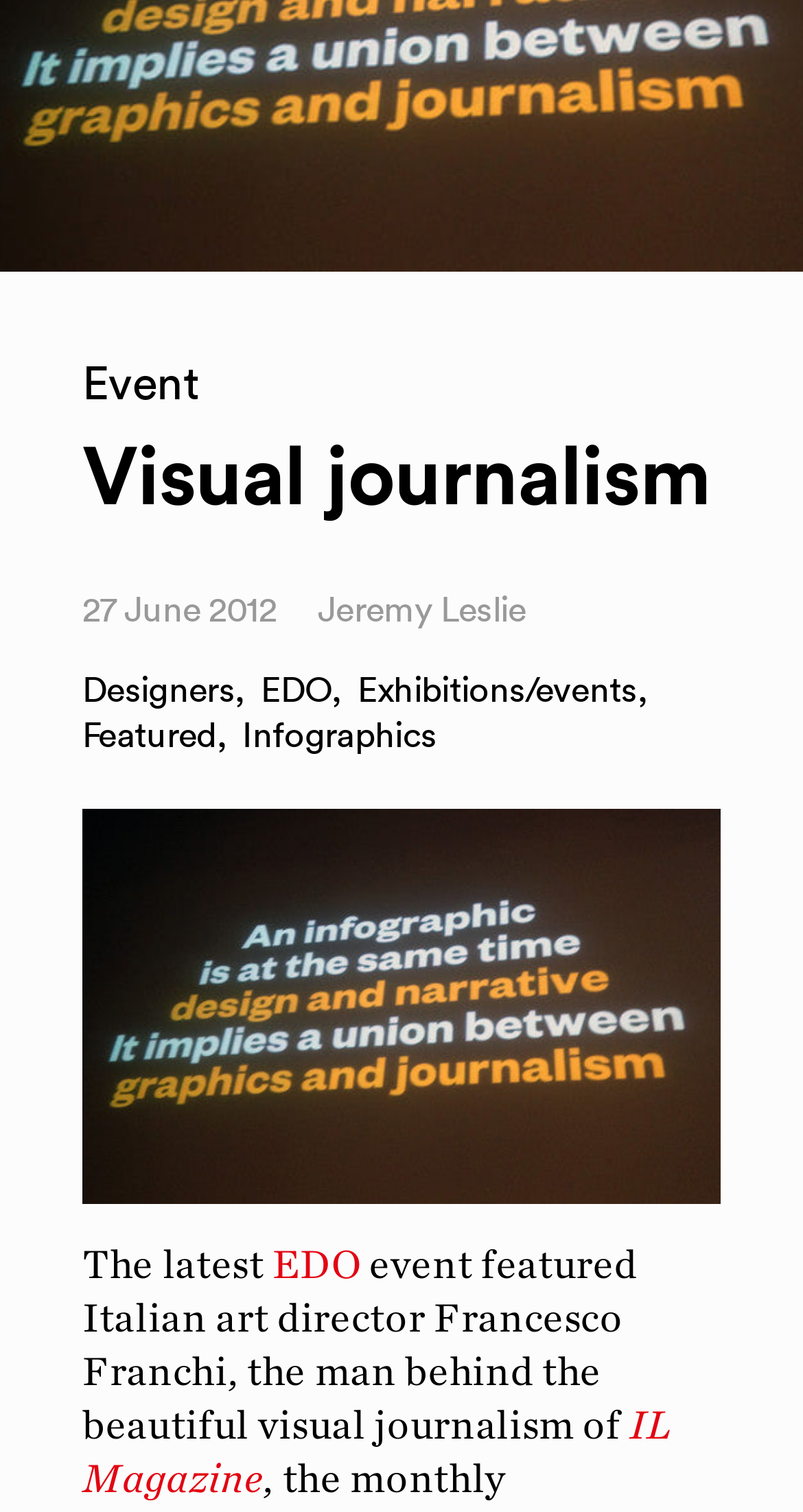Provide the bounding box coordinates for the UI element that is described by this text: "Designers". The coordinates should be in the form of four float numbers between 0 and 1: [left, top, right, bottom].

[0.103, 0.441, 0.292, 0.469]